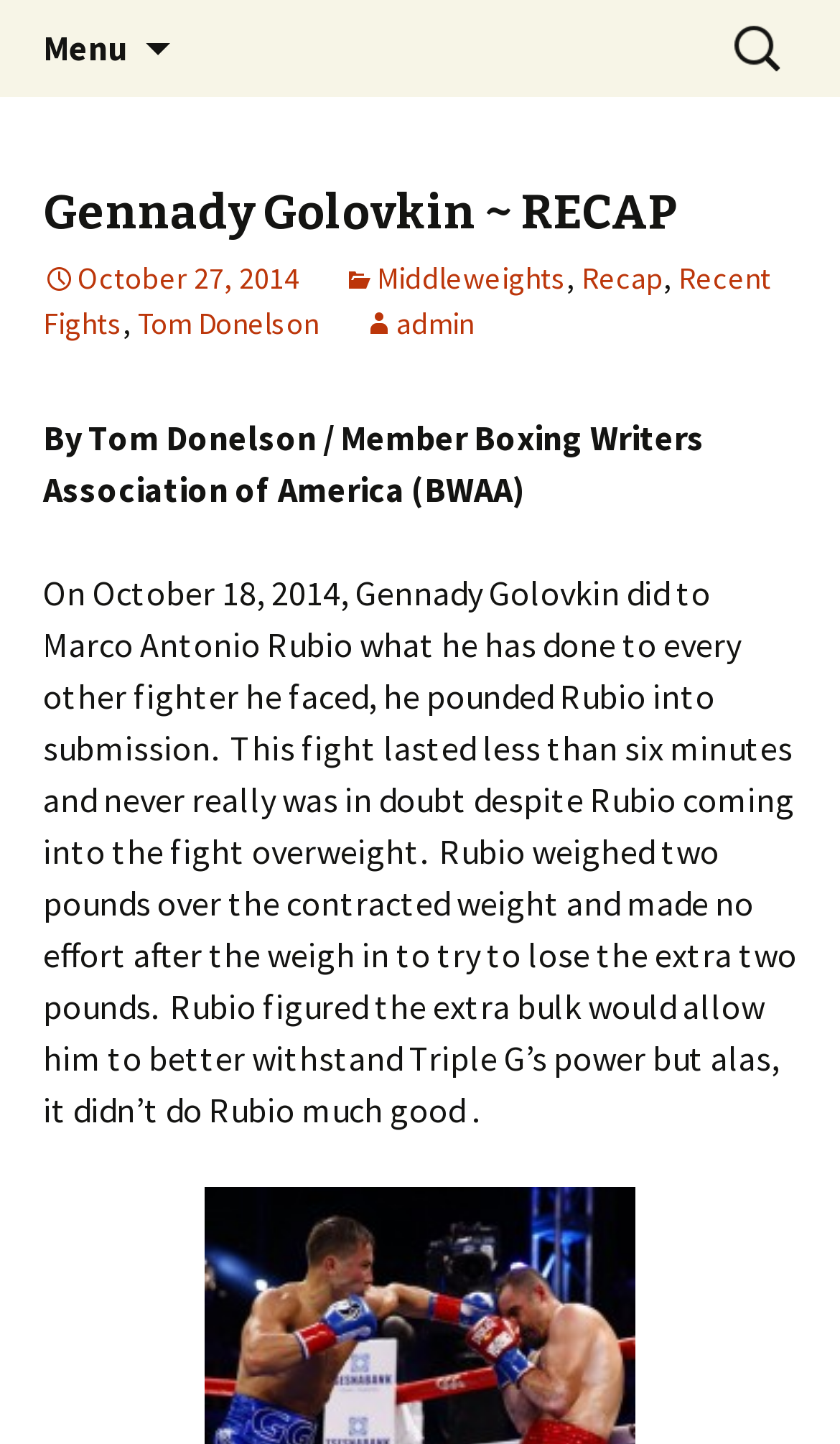Identify and provide the bounding box for the element described by: "Middleweights".

[0.408, 0.178, 0.674, 0.205]